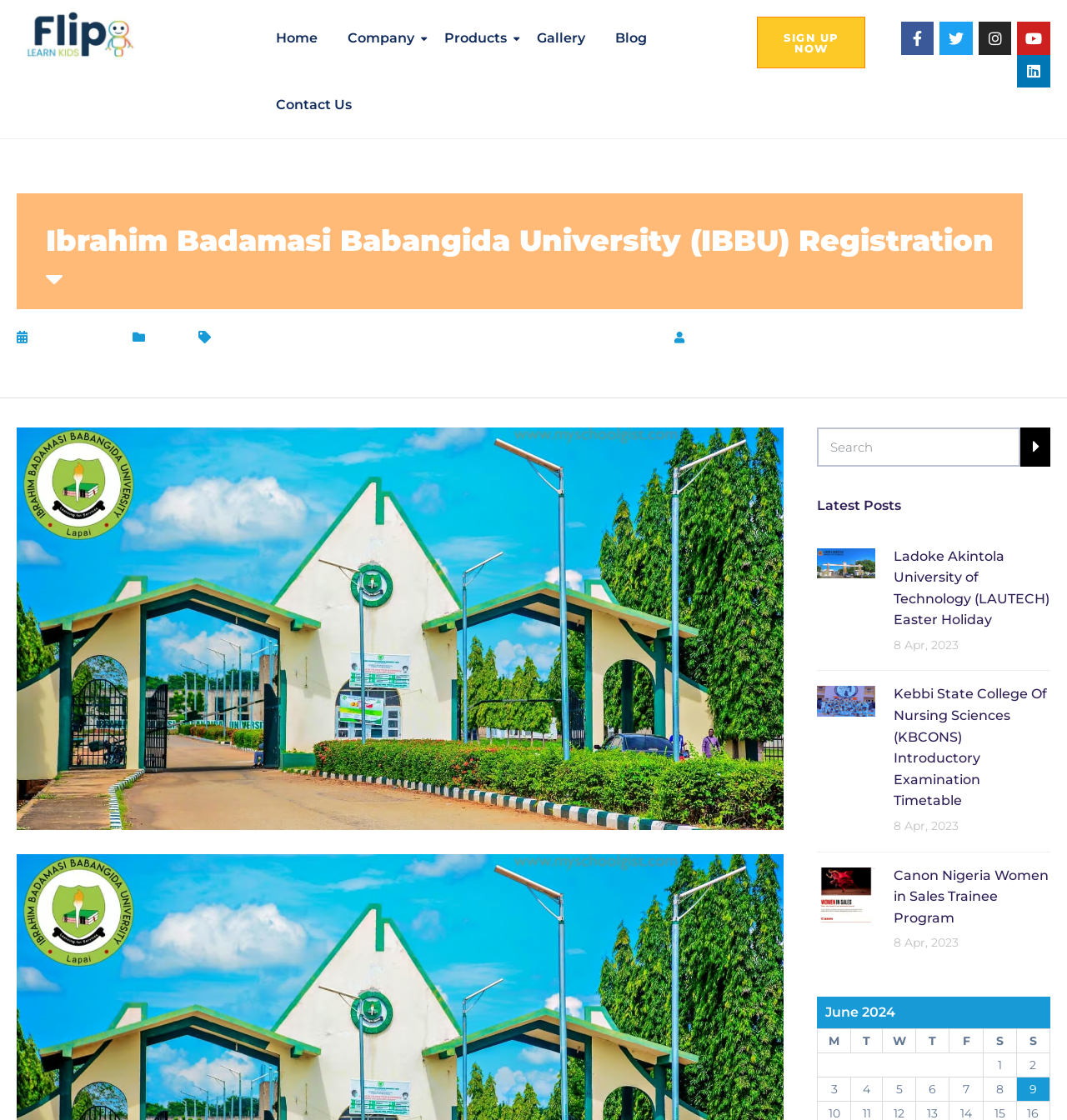Specify the bounding box coordinates of the area to click in order to execute this command: 'Contact us'. The coordinates should consist of four float numbers ranging from 0 to 1, and should be formatted as [left, top, right, bottom].

None